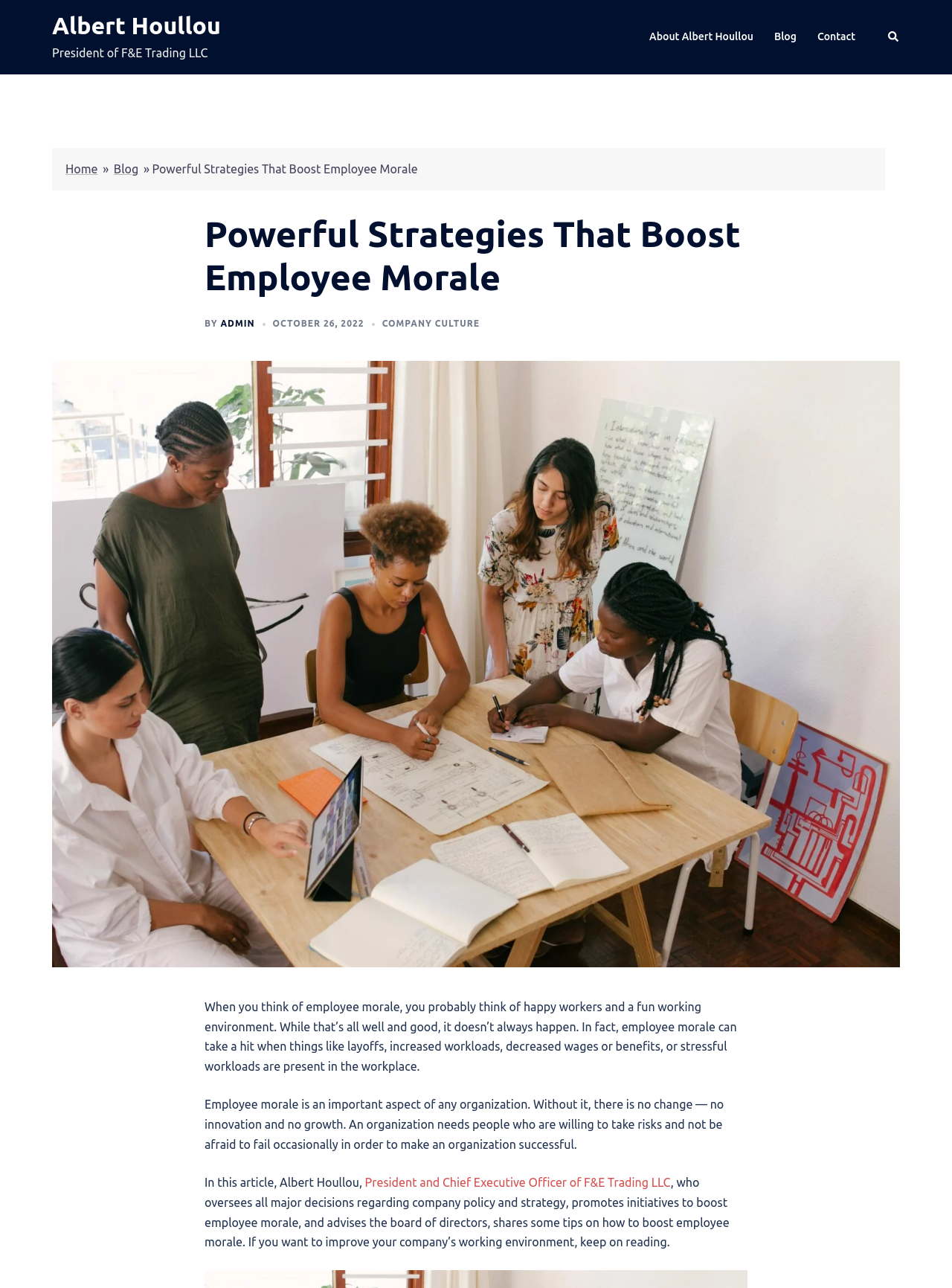Is the article written by Albert Houllou?
Using the image, provide a concise answer in one word or a short phrase.

Yes